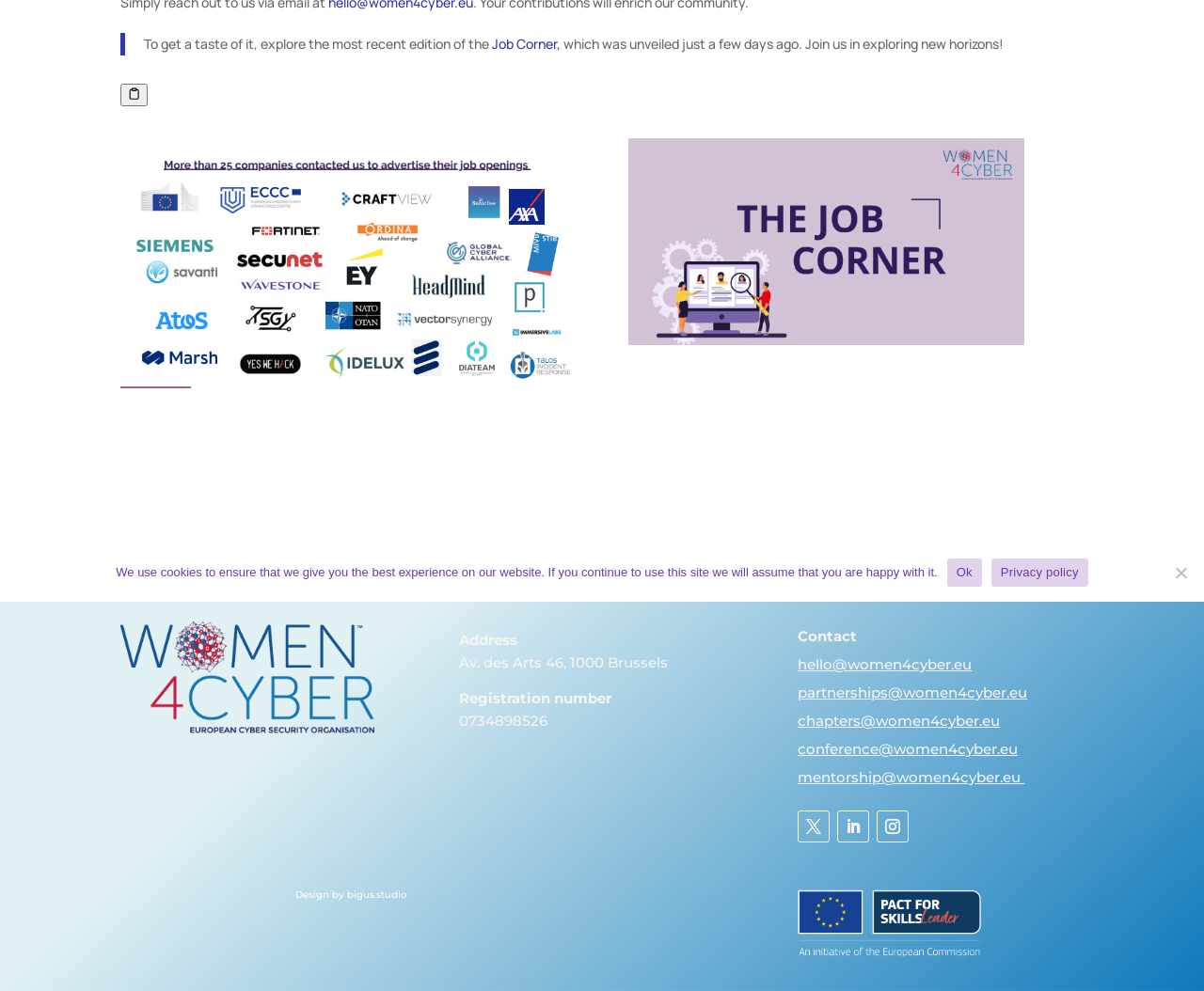Ascertain the bounding box coordinates for the UI element detailed here: "chapters@women4cyber.eu". The coordinates should be provided as [left, top, right, bottom] with each value being a float between 0 and 1.

[0.663, 0.718, 0.831, 0.736]